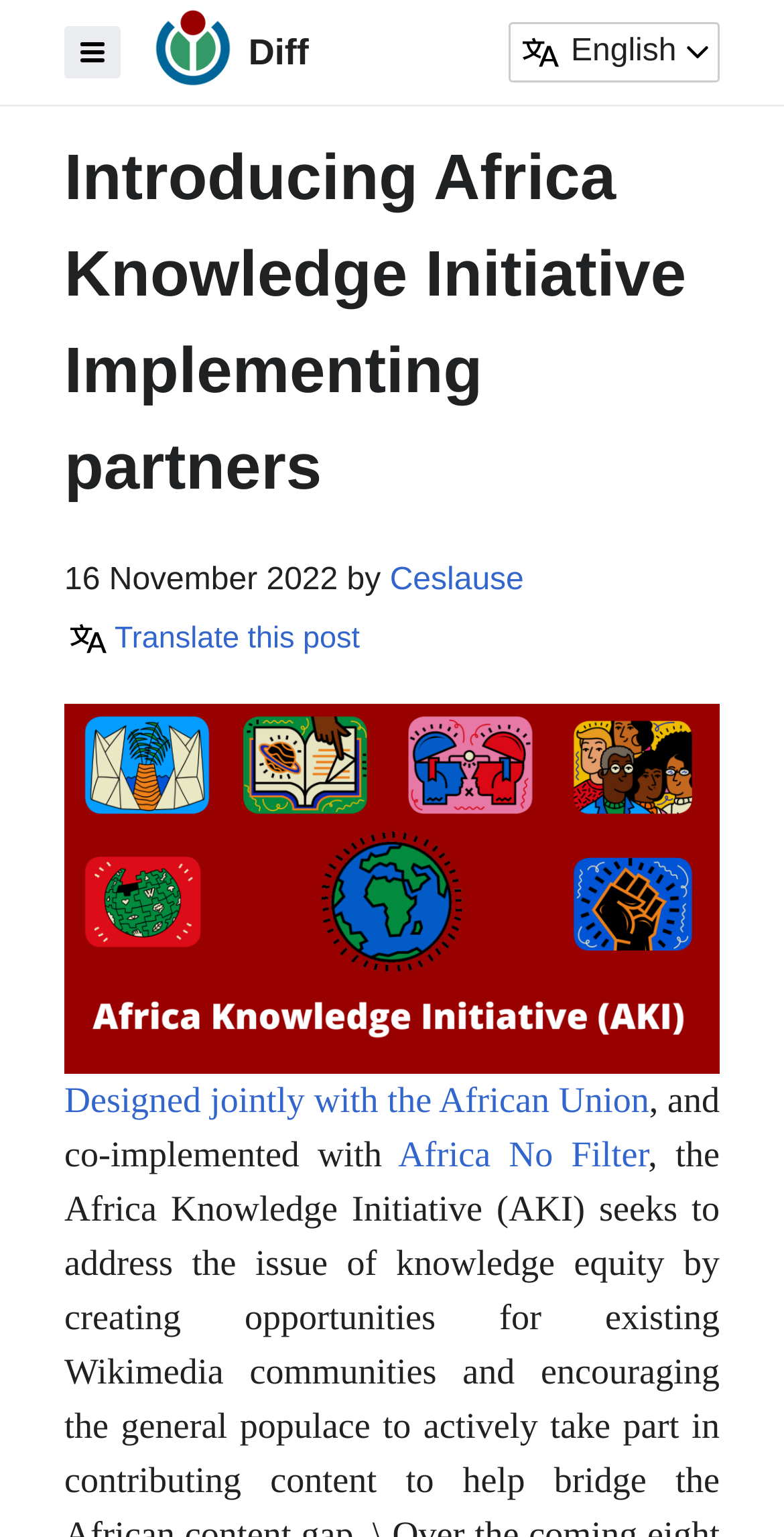Examine the image and give a thorough answer to the following question:
What is the date of the post?

The date of the post can be found in the time element which is located below the heading element 'Introducing Africa Knowledge Initiative Implementing partners'.